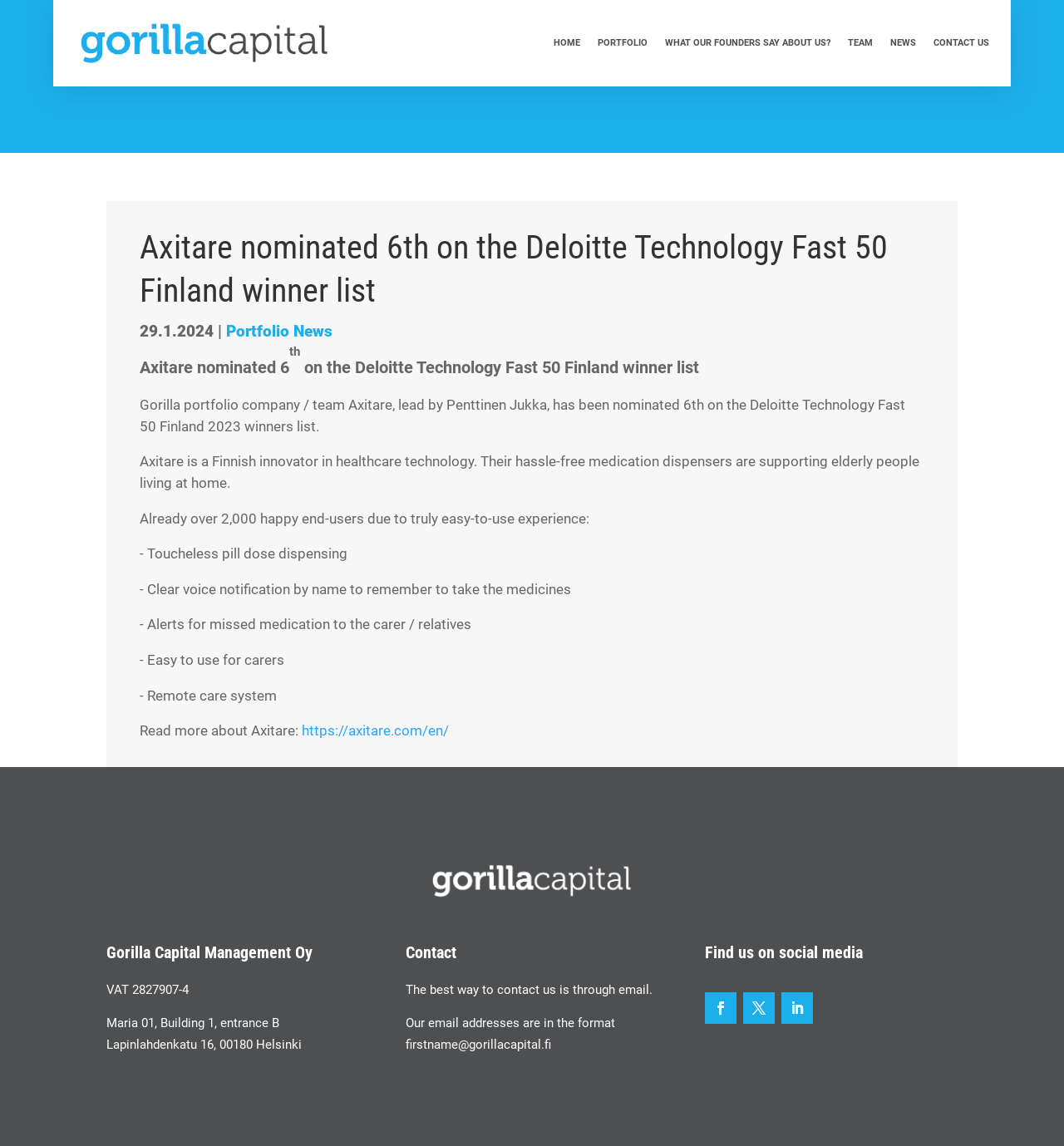Mark the bounding box of the element that matches the following description: "Team".

[0.797, 0.033, 0.821, 0.075]